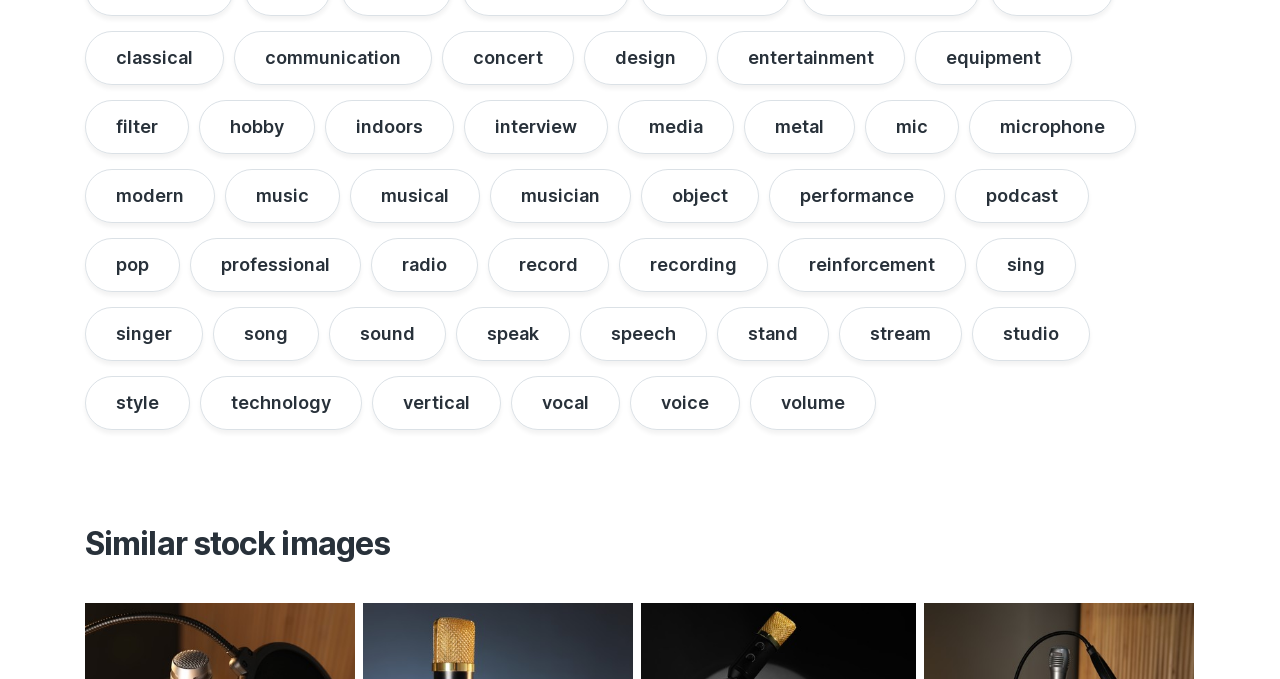What is the section title below the links?
Using the image as a reference, answer the question in detail.

The section title 'Similar stock images' is located below the list of links, suggesting that the webpage may provide access to similar stock images related to the music industry.